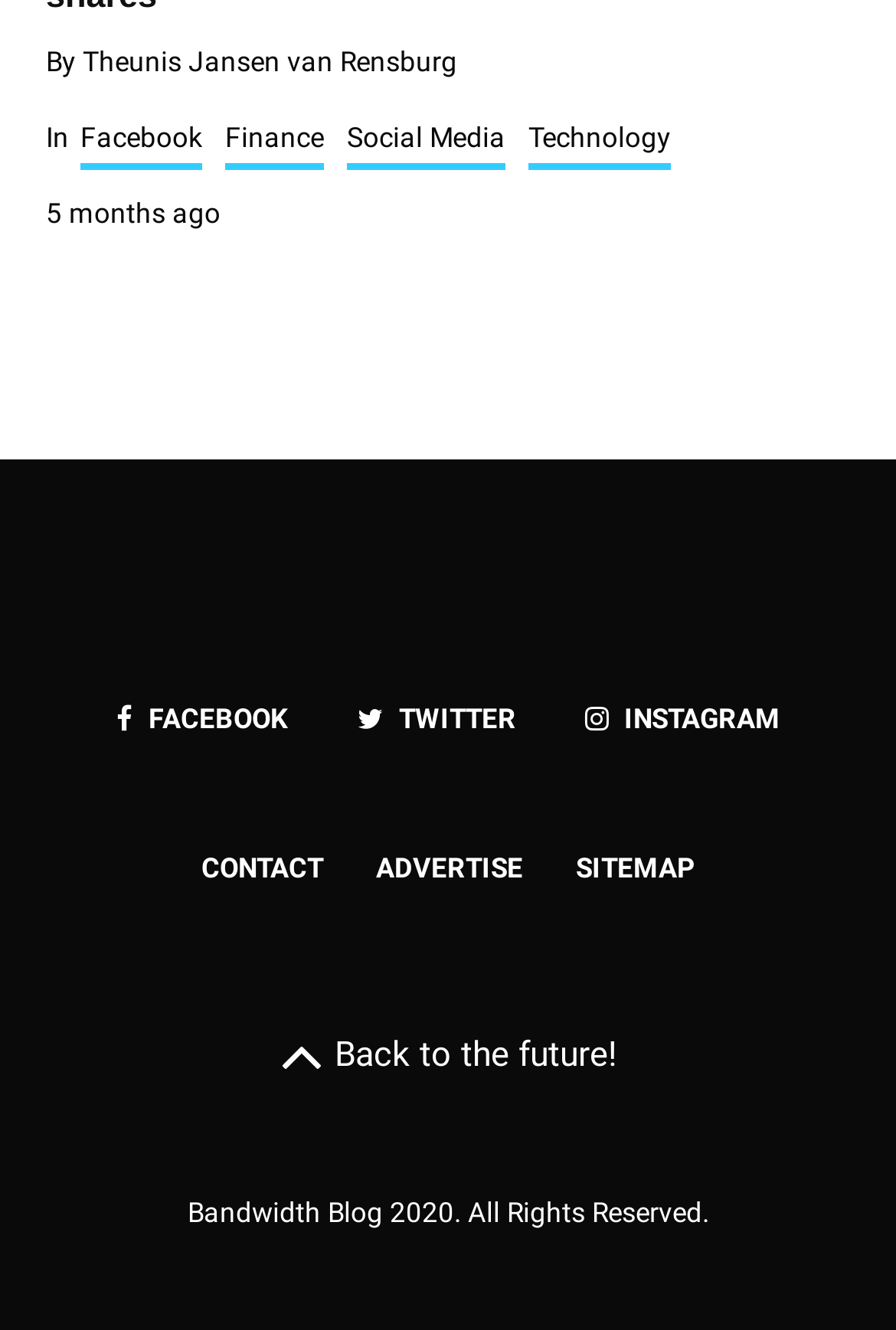Find the bounding box of the web element that fits this description: "Contact".

[0.224, 0.638, 0.36, 0.672]